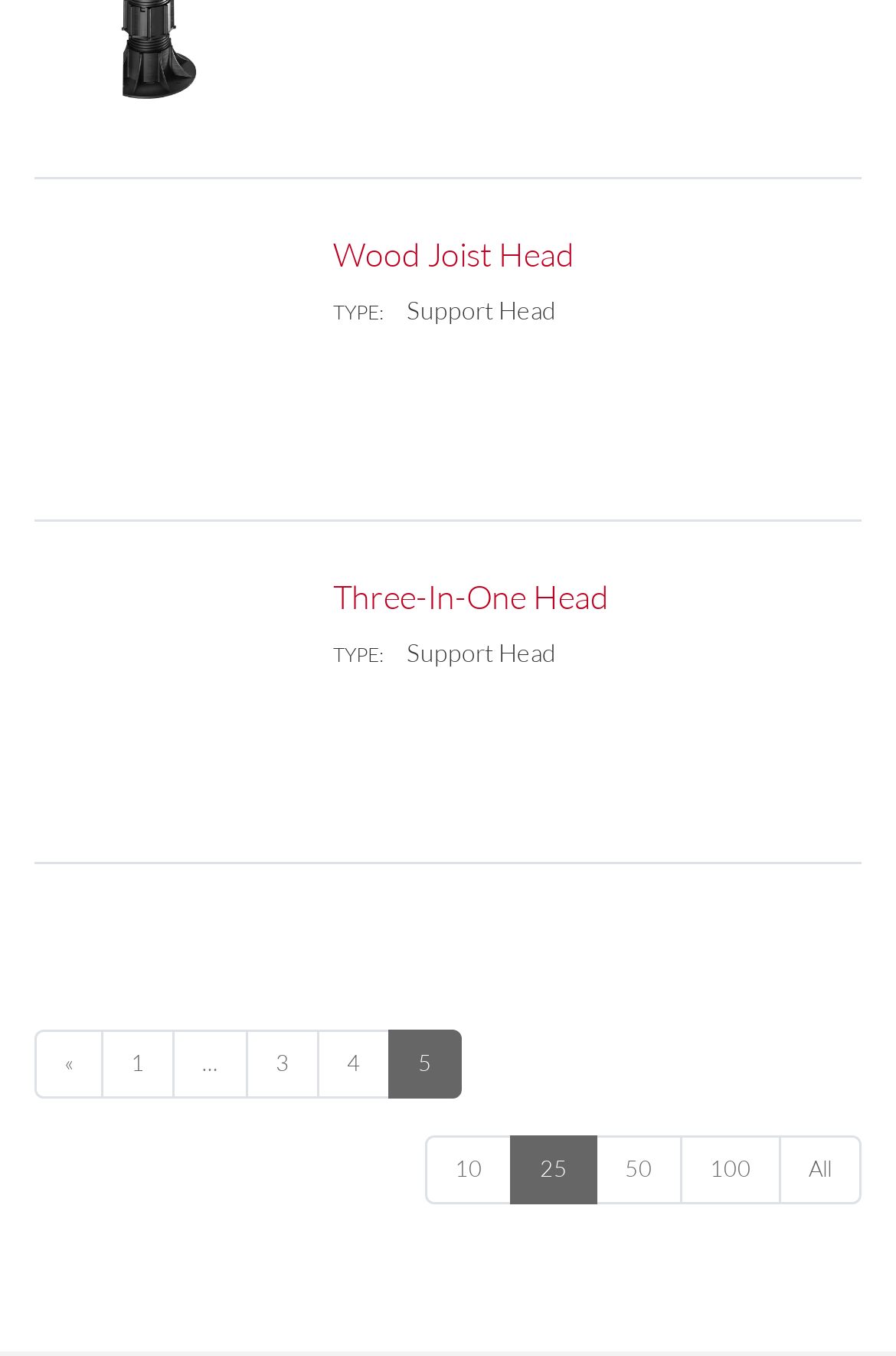Can you pinpoint the bounding box coordinates for the clickable element required for this instruction: "go to next page"? The coordinates should be four float numbers between 0 and 1, i.e., [left, top, right, bottom].

[0.038, 0.76, 0.115, 0.81]